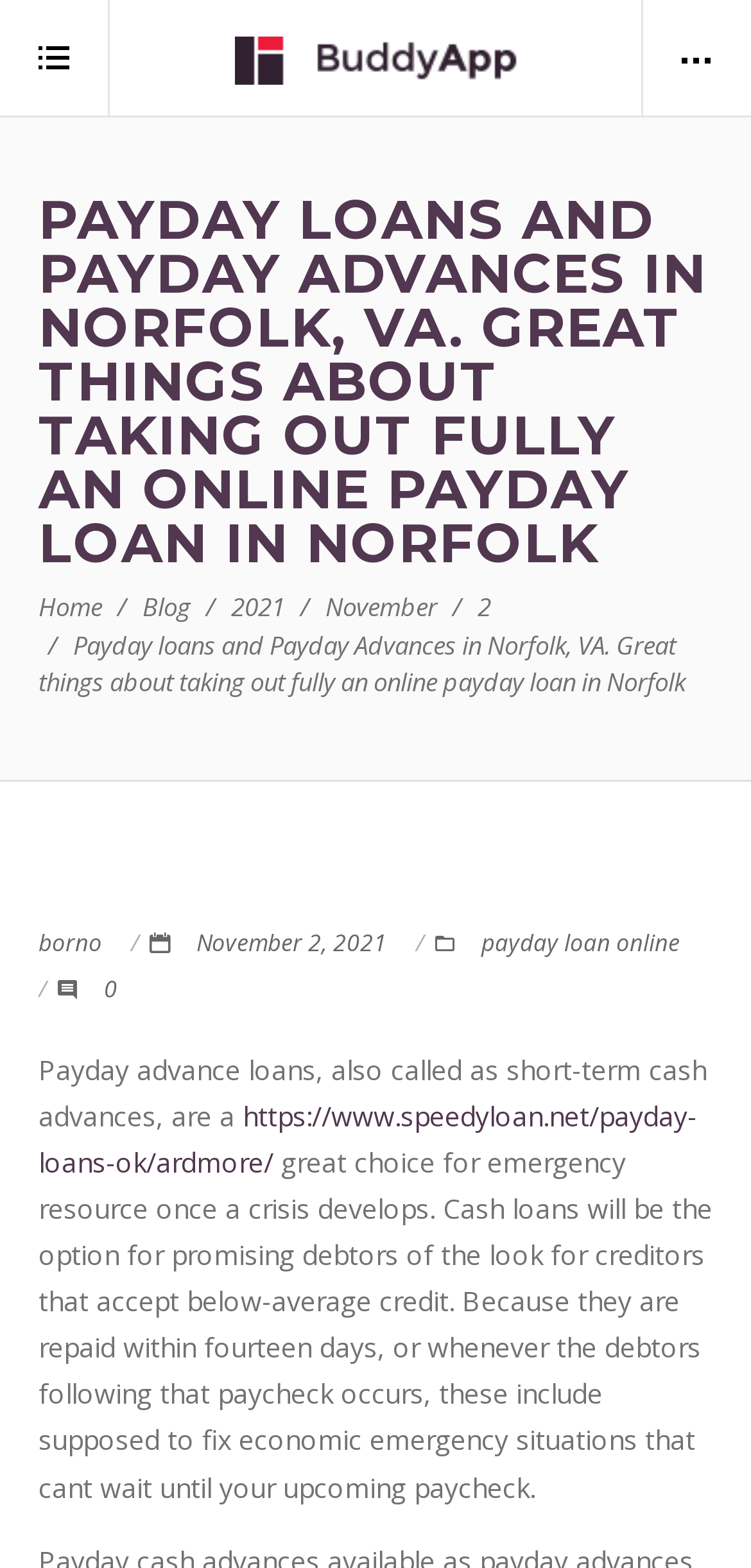Find the bounding box coordinates of the element you need to click on to perform this action: 'Click on the 'Roopoboti' link'. The coordinates should be represented by four float values between 0 and 1, in the format [left, top, right, bottom].

[0.146, 0.0, 0.854, 0.074]